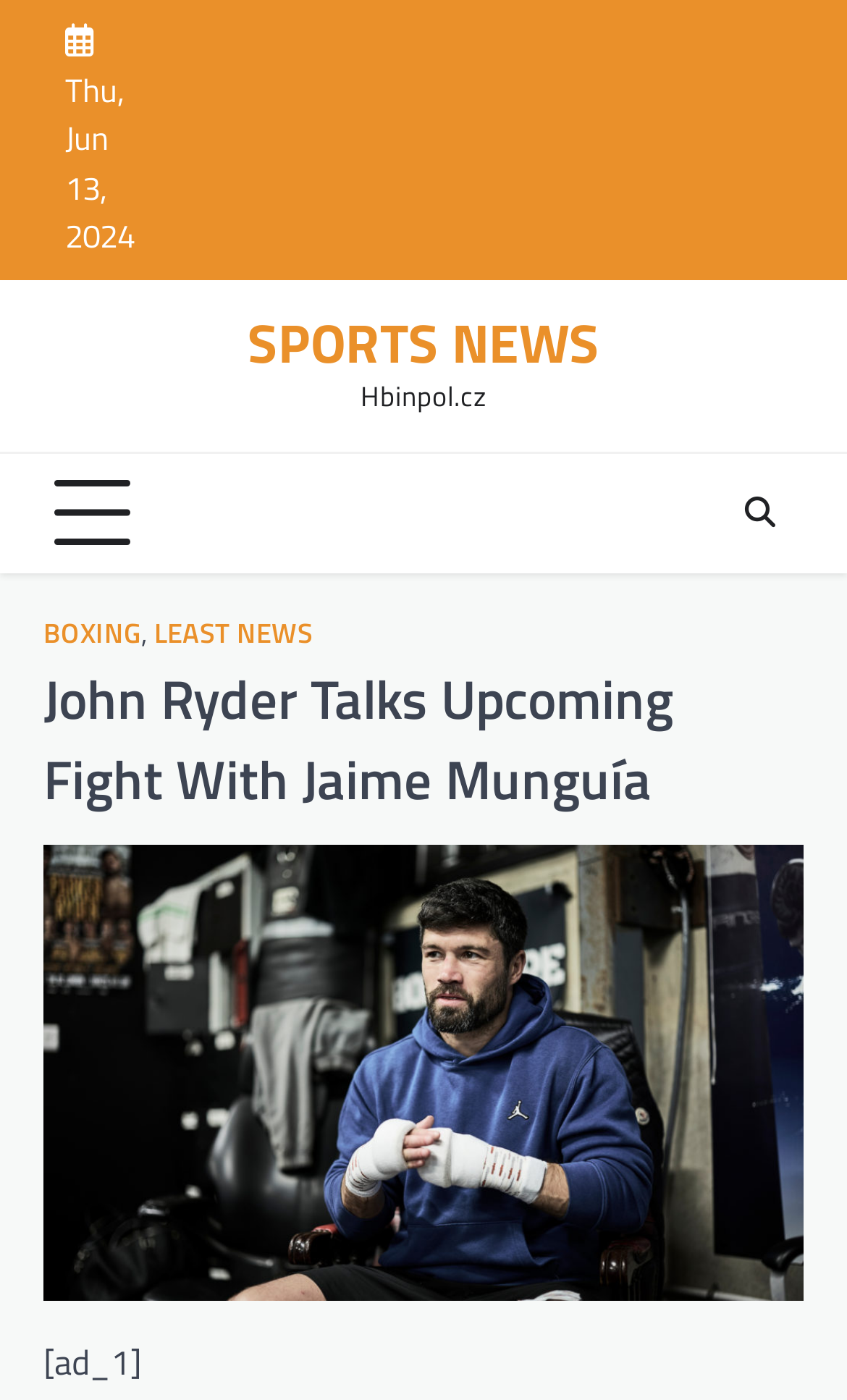From the webpage screenshot, predict the bounding box of the UI element that matches this description: "Basketball".

[0.313, 0.084, 0.364, 0.115]